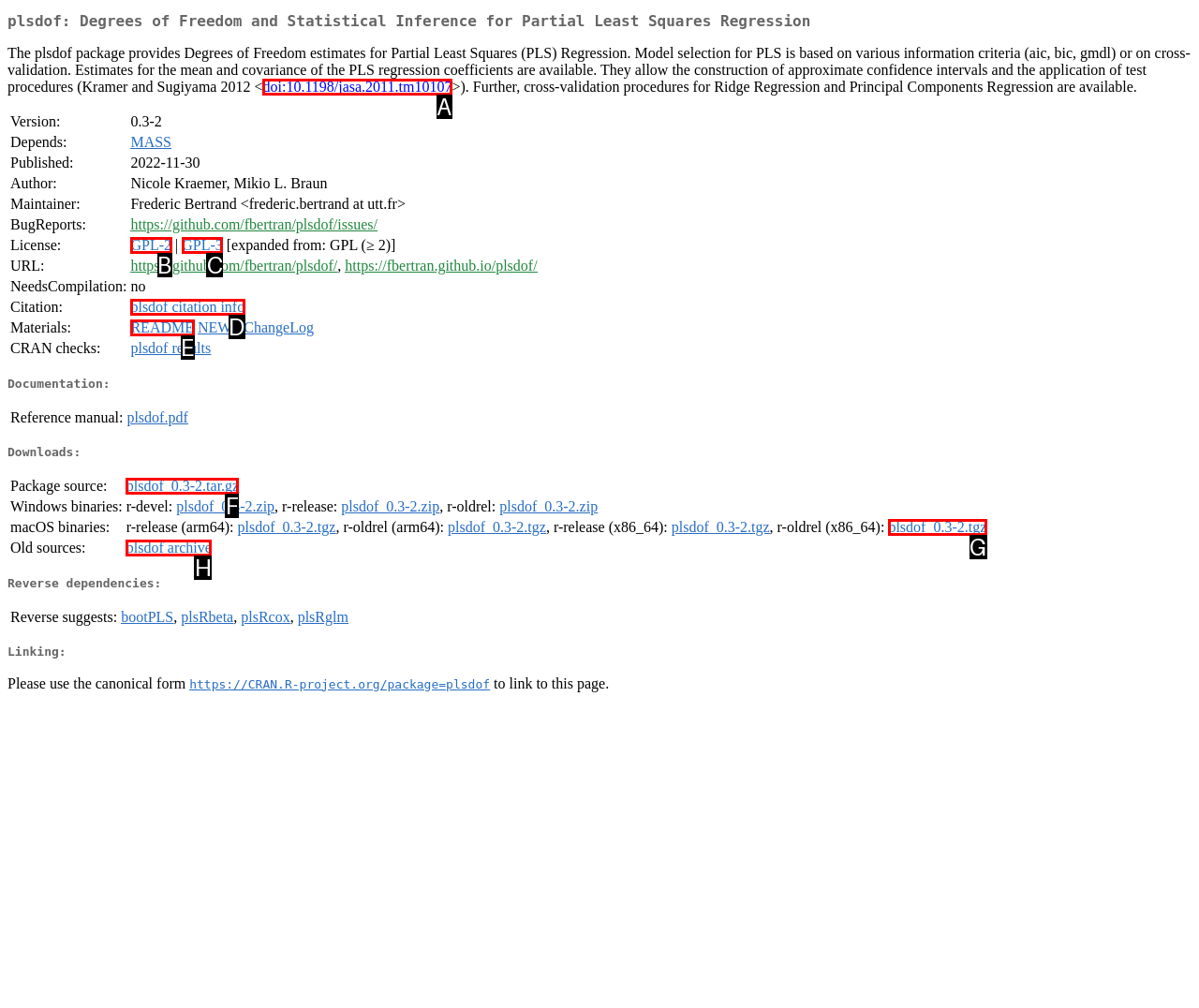Indicate which UI element needs to be clicked to fulfill the task: Download the package source
Answer with the letter of the chosen option from the available choices directly.

F